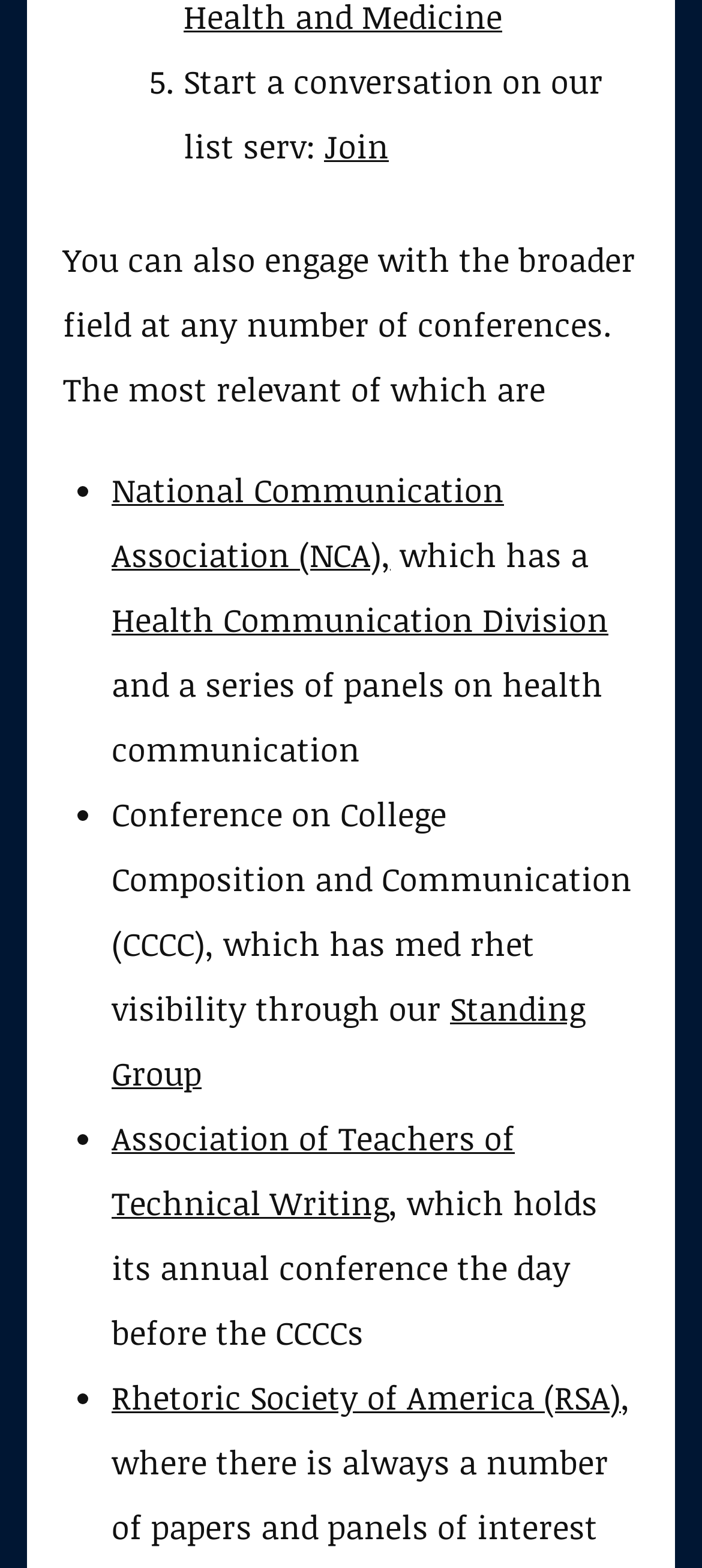What is the name of the group in CCCC?
Analyze the image and deliver a detailed answer to the question.

I found the link 'Conference on College Composition and Communication (CCCC)' and then looked for the corresponding group name, which is 'Standing Group'.